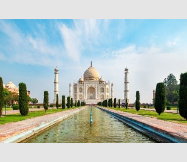Describe the scene in the image with detailed observations.

The image features a stunning view of the Taj Mahal, a UNESCO World Heritage Site located in Agra, India. The iconic white marble mausoleum is prominently displayed against a backdrop of clear blue skies, with wisps of clouds adding to the serene atmosphere. In the foreground, a perfectly manicured water channel reflects the grandeur of the Taj Mahal, bordered by lush greenery and symmetrical hedges that enhance the beauty of the landscape. This visual masterpiece represents not only the architectural brilliance of Mughal architecture but also a symbol of love, as it was commissioned by Emperor Shah Jahan in memory of his beloved wife, Mumtaz Mahal. The scene captures the ethereal elegance of the Taj Mahal, inviting viewers to appreciate its historical and cultural significance.